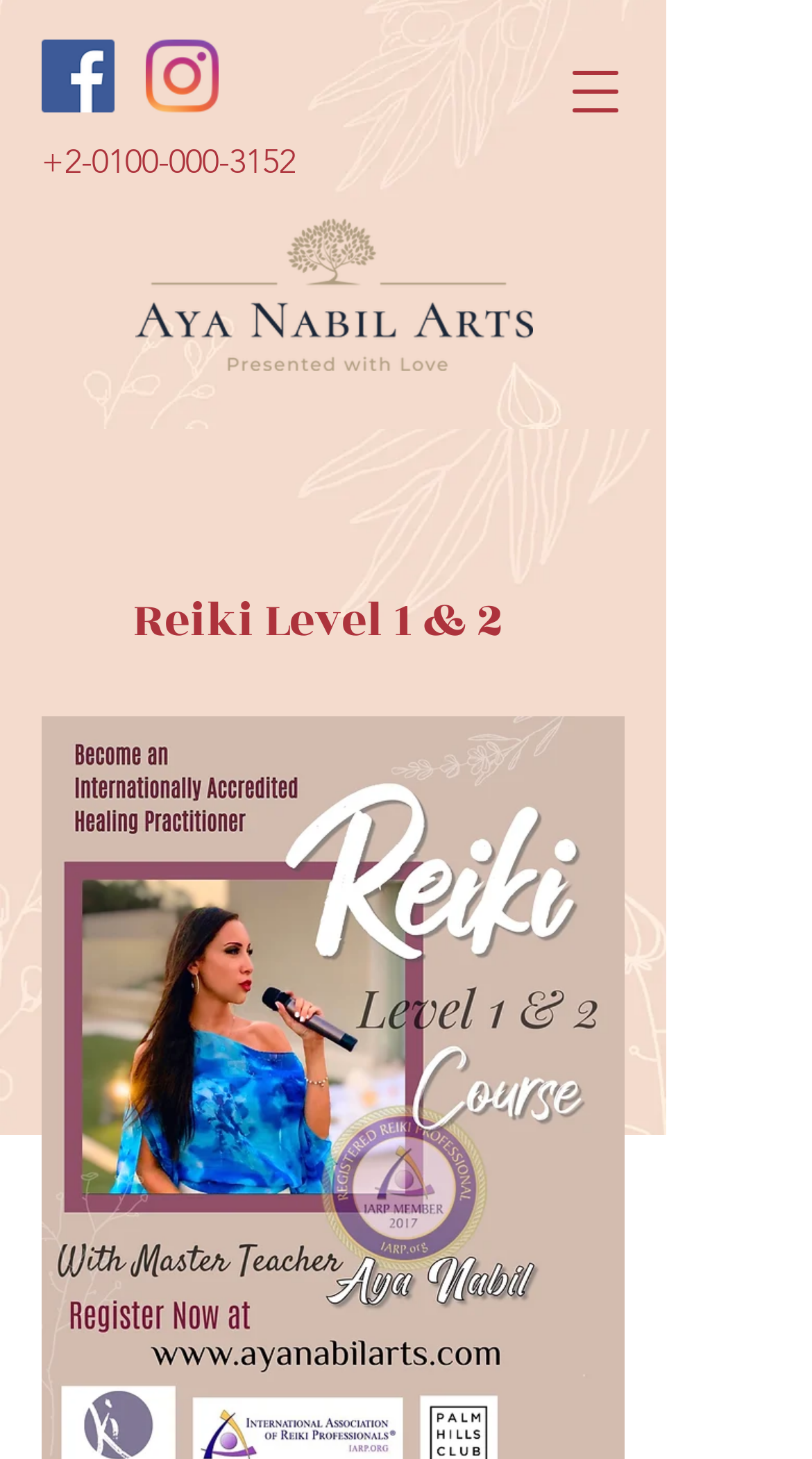Given the element description: "Most Read", predict the bounding box coordinates of this UI element. The coordinates must be four float numbers between 0 and 1, given as [left, top, right, bottom].

None